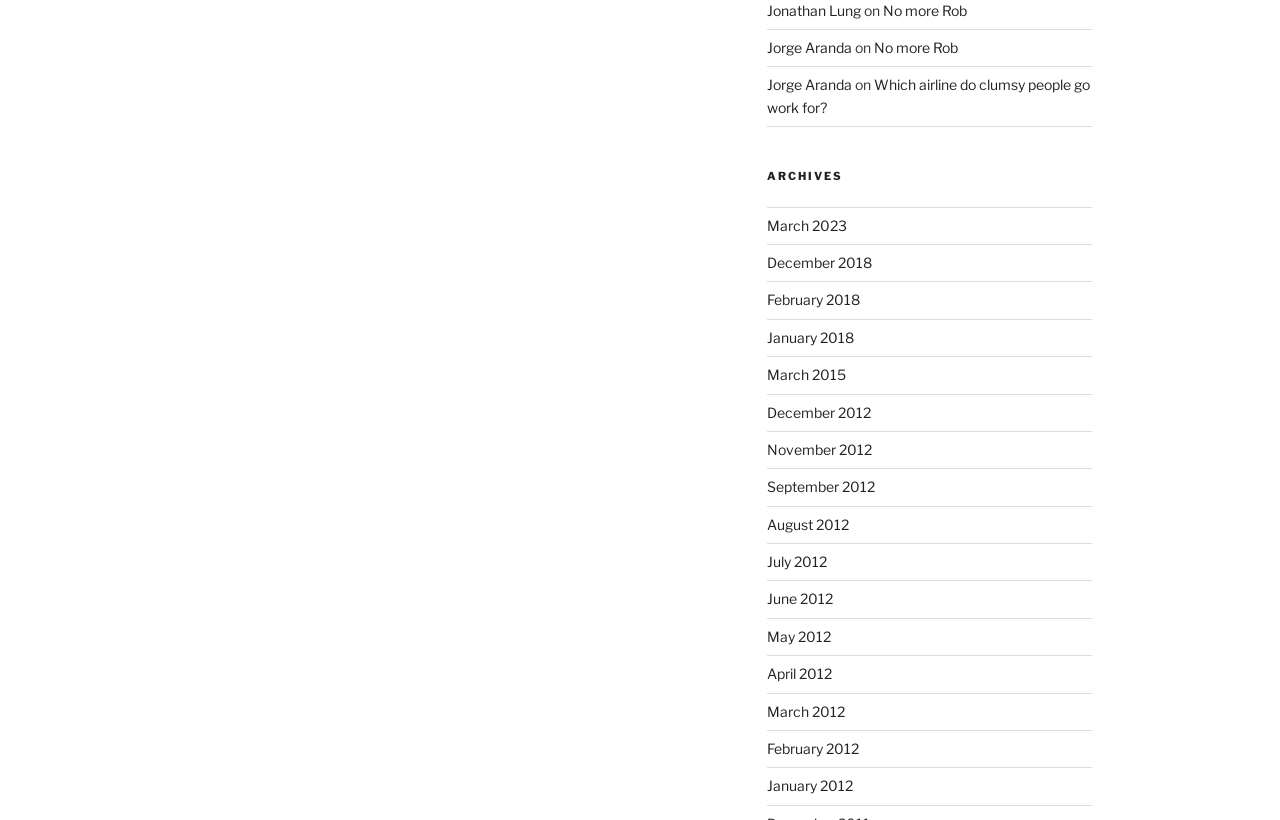Please specify the bounding box coordinates of the clickable region to carry out the following instruction: "read the post 'Which airline do clumsy people go work for?'". The coordinates should be four float numbers between 0 and 1, in the format [left, top, right, bottom].

[0.599, 0.093, 0.851, 0.141]